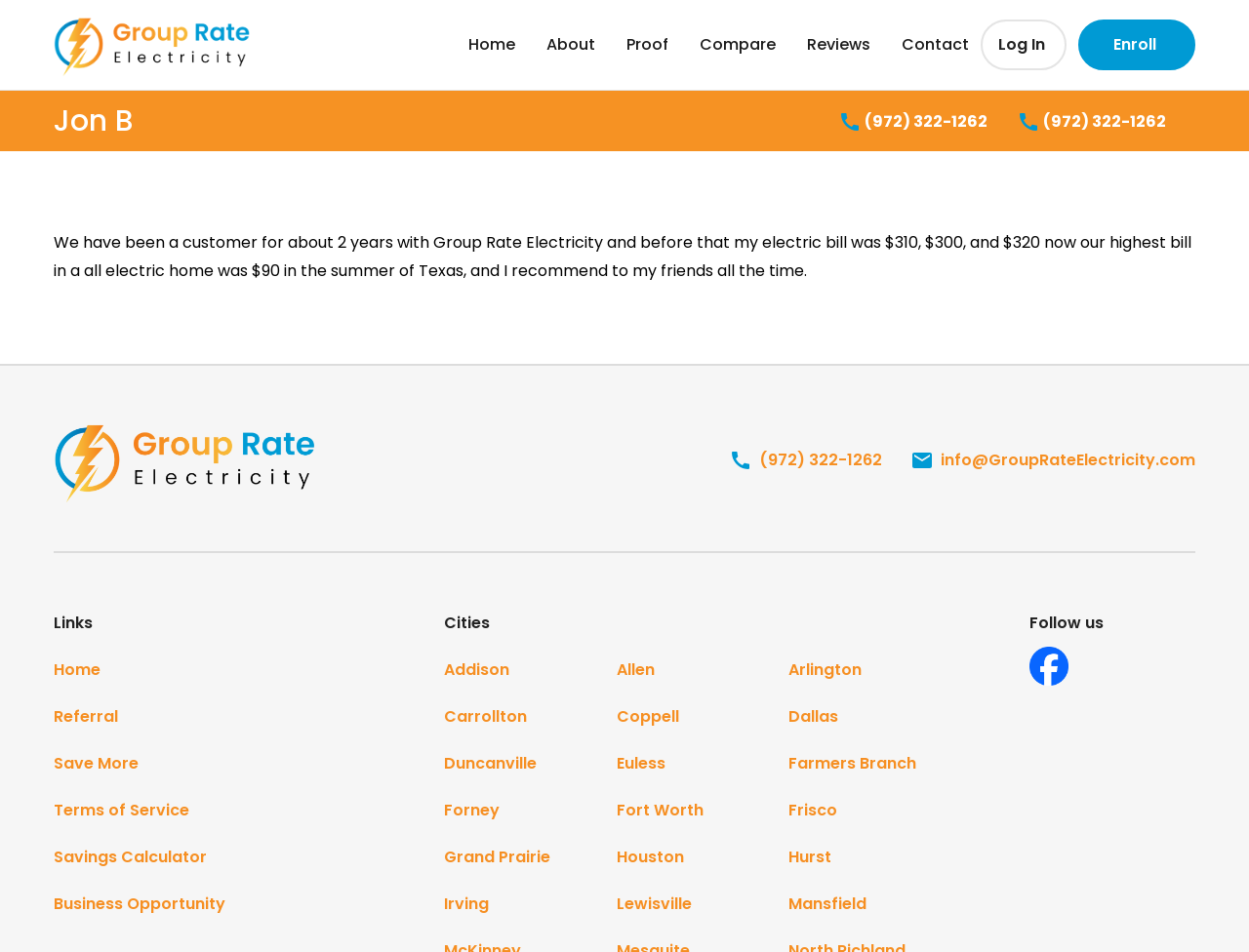Please specify the bounding box coordinates for the clickable region that will help you carry out the instruction: "Click the 'Reviews' link".

[0.646, 0.0, 0.697, 0.094]